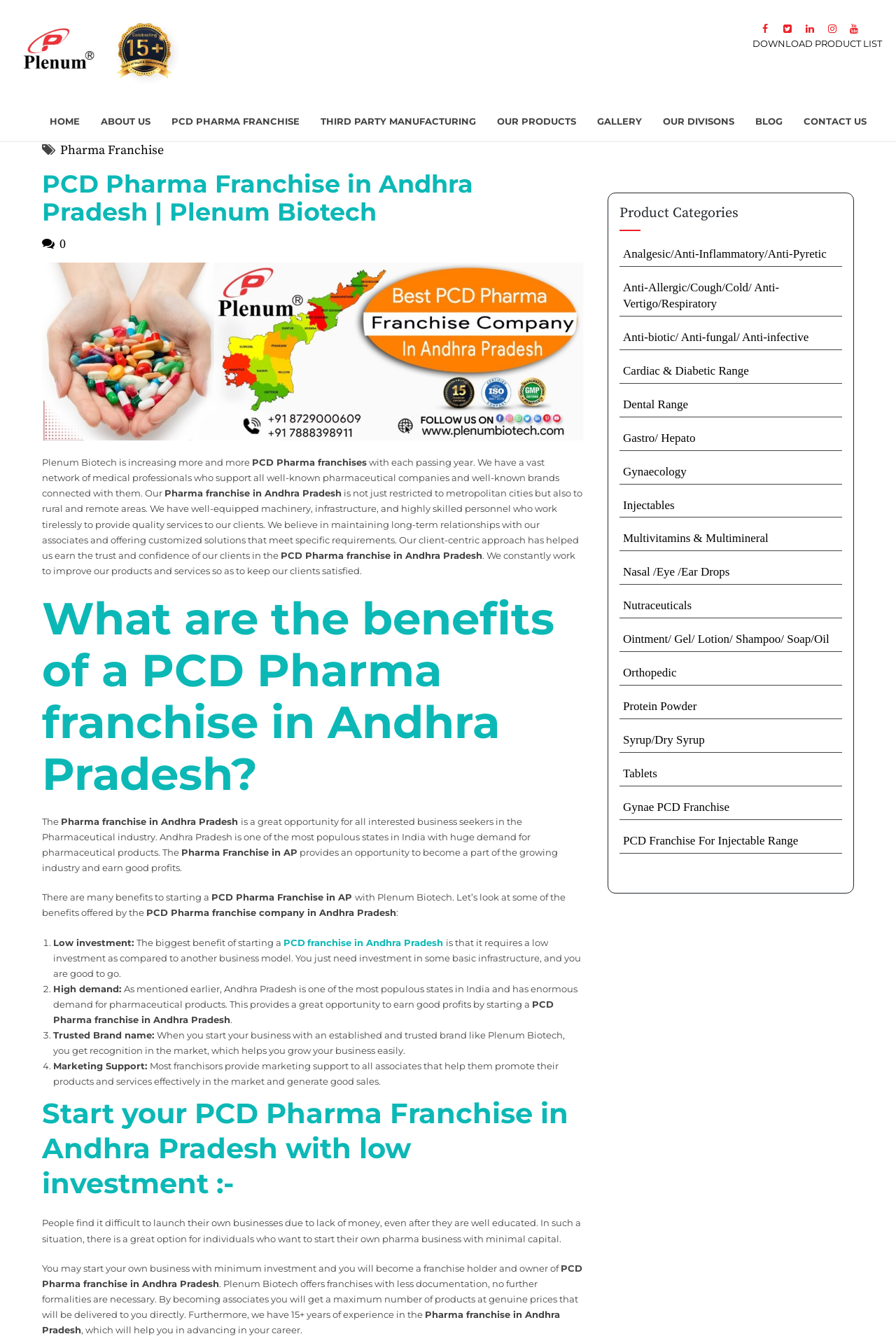Please examine the image and provide a detailed answer to the question: How many social media links are there in the top-right corner?

There are 5 social media links in the top-right corner of the webpage, represented by icons, which are likely links to the company's social media profiles.